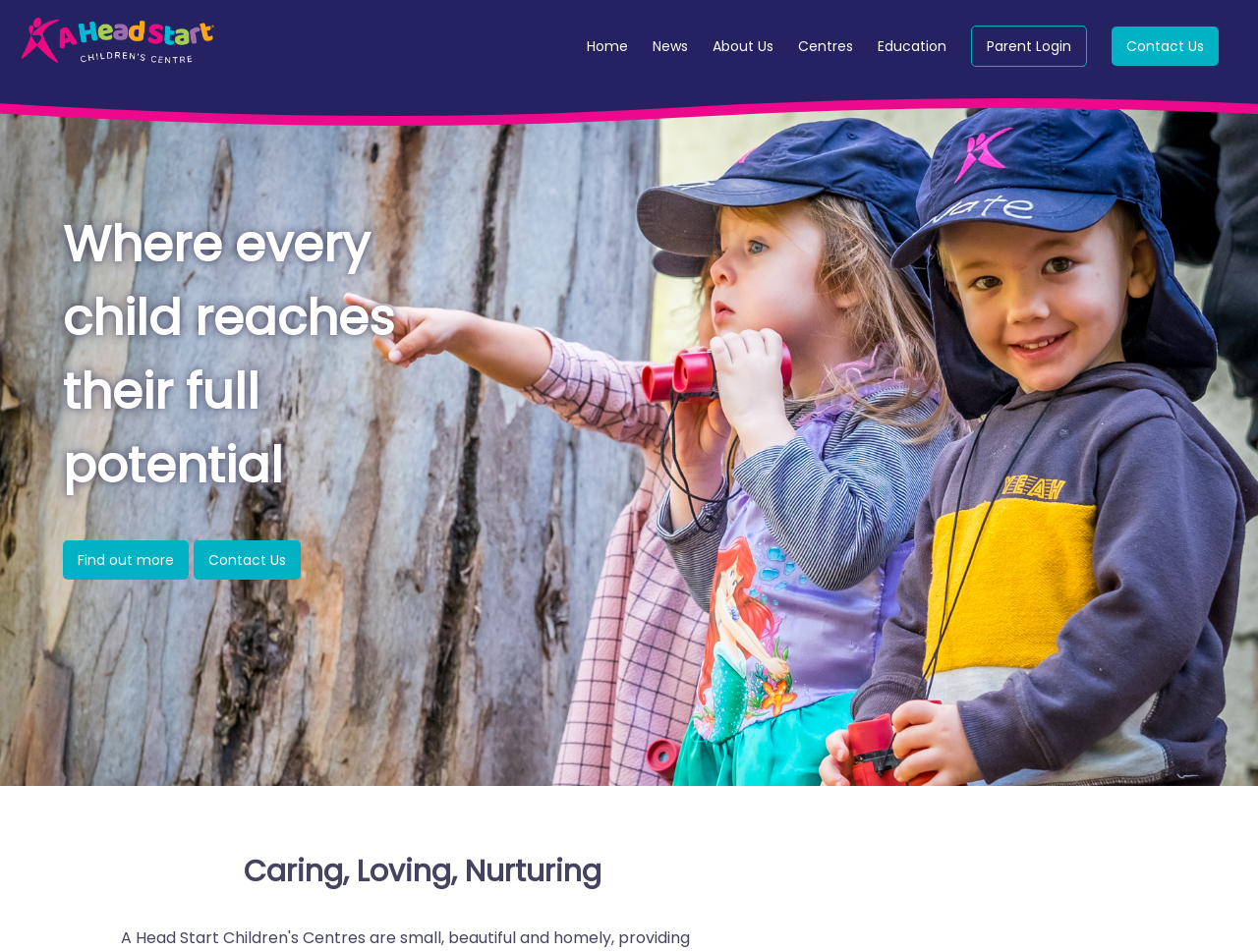Please give a succinct answer to the question in one word or phrase:
What is the text of the second heading?

Caring, Loving, Nurturing